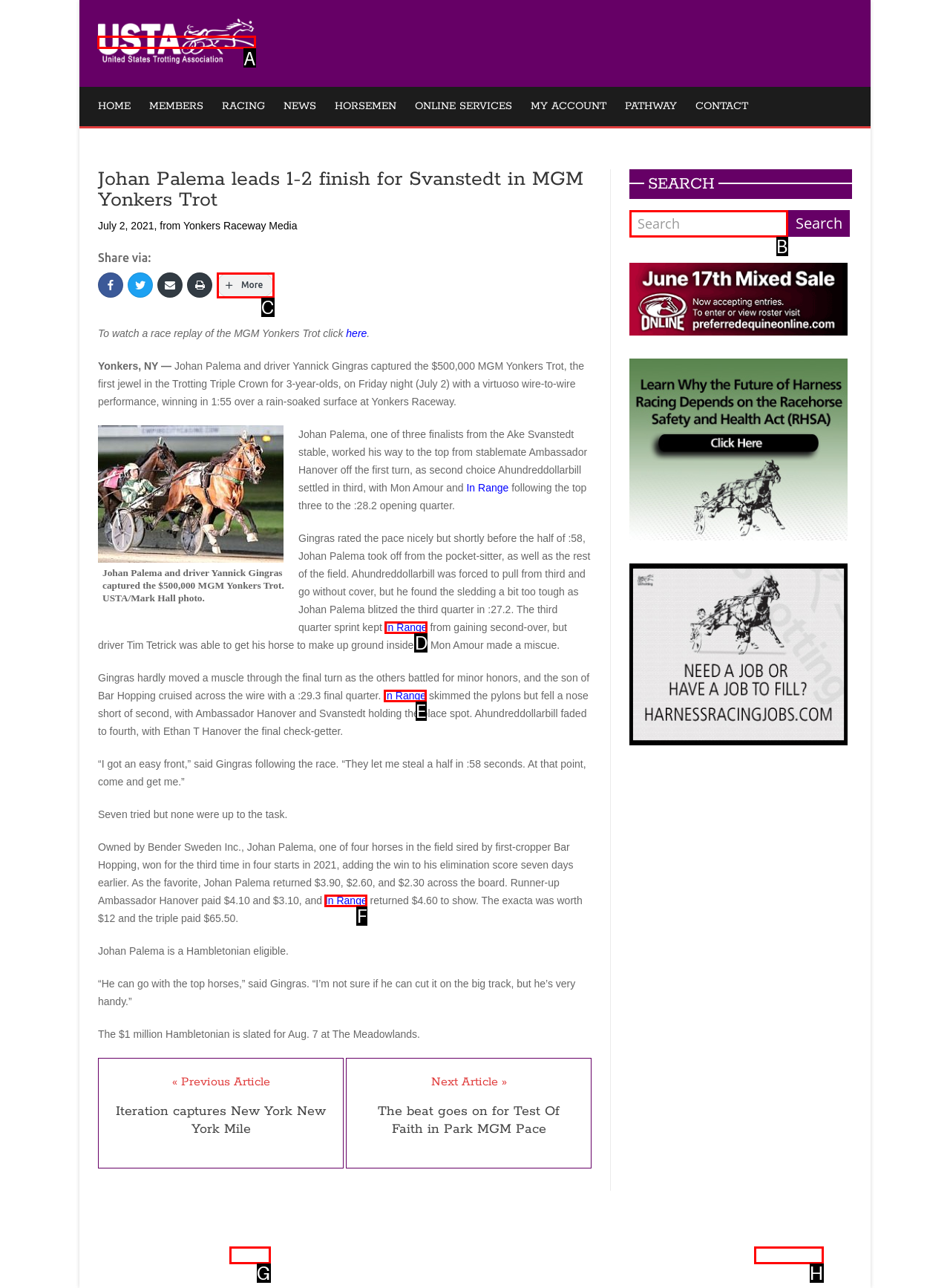Determine which HTML element to click on in order to complete the action: Click the U.S. Trotting News Logo.
Reply with the letter of the selected option.

A